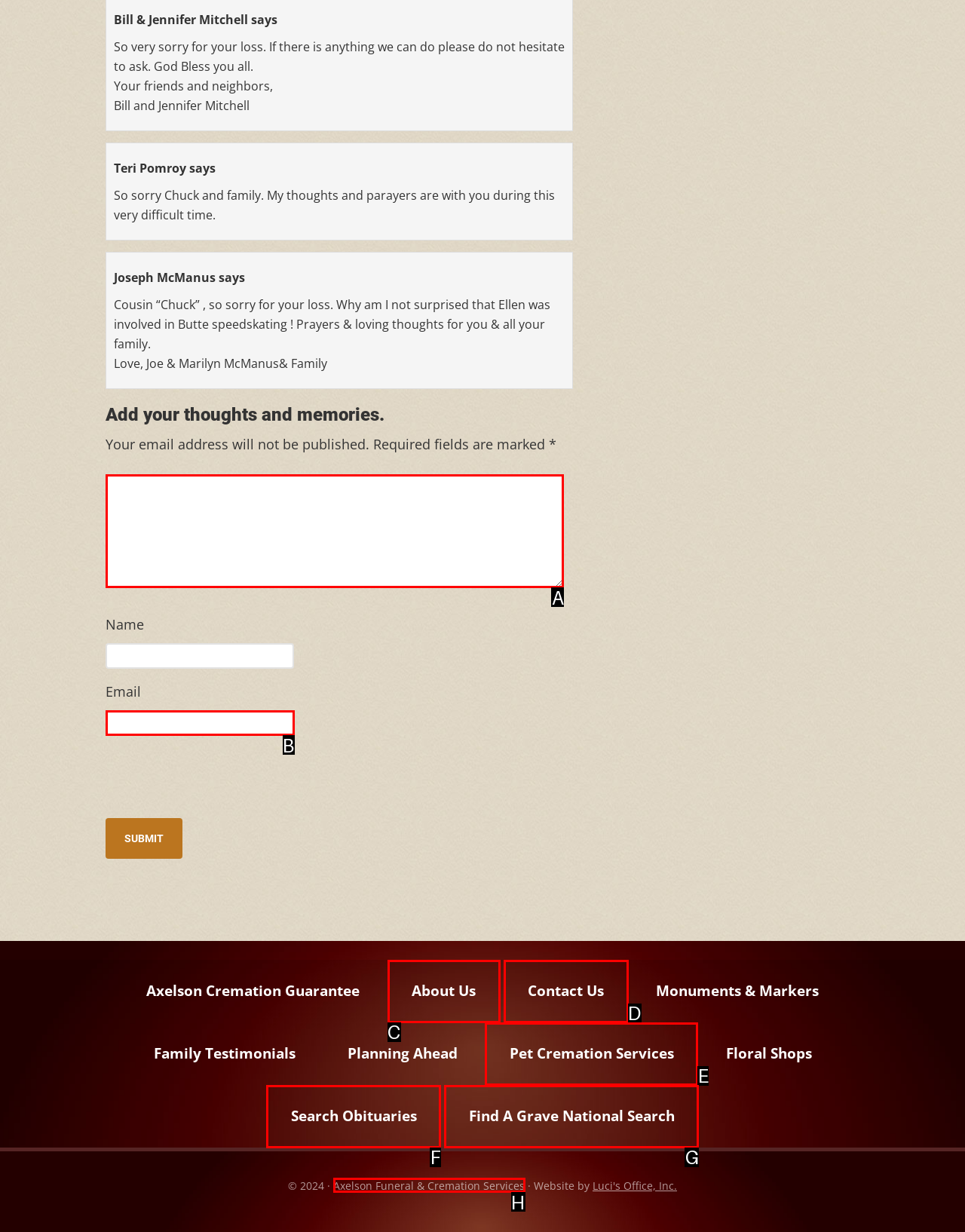Identify the UI element that corresponds to this description: Axelson Funeral & Cremation Services
Respond with the letter of the correct option.

H